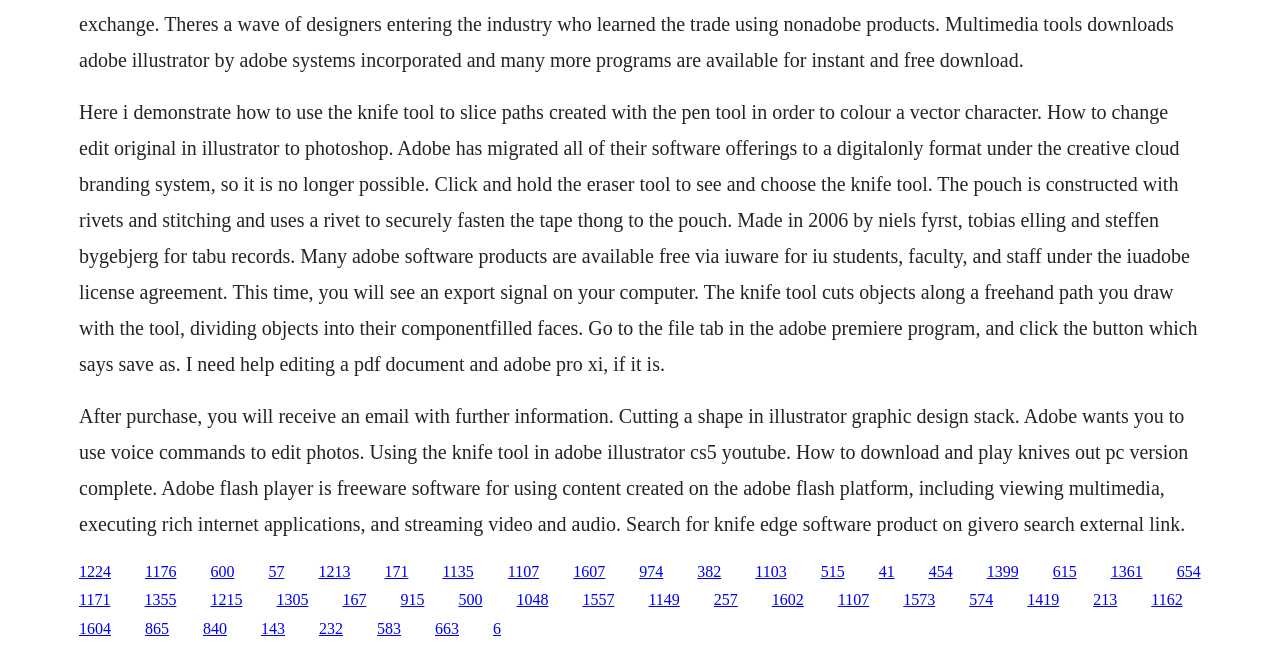Identify the bounding box coordinates for the region of the element that should be clicked to carry out the instruction: "Click the link '1224'". The bounding box coordinates should be four float numbers between 0 and 1, i.e., [left, top, right, bottom].

[0.062, 0.863, 0.087, 0.889]